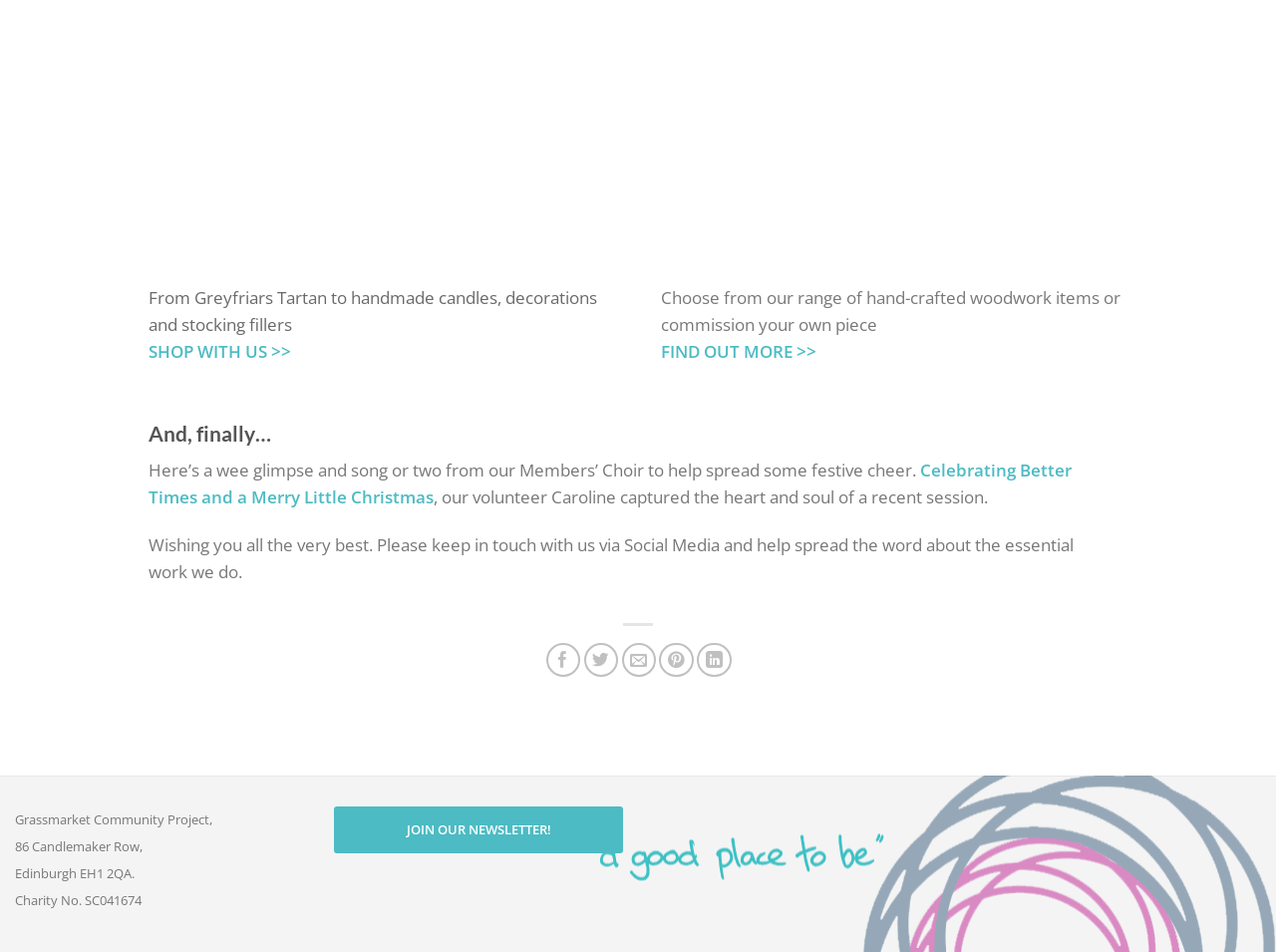Locate the UI element described by May 31st 2019 in the provided webpage screenshot. Return the bounding box coordinates in the format (top-left x, top-left y, bottom-right x, bottom-right y), ensuring all values are between 0 and 1.

None